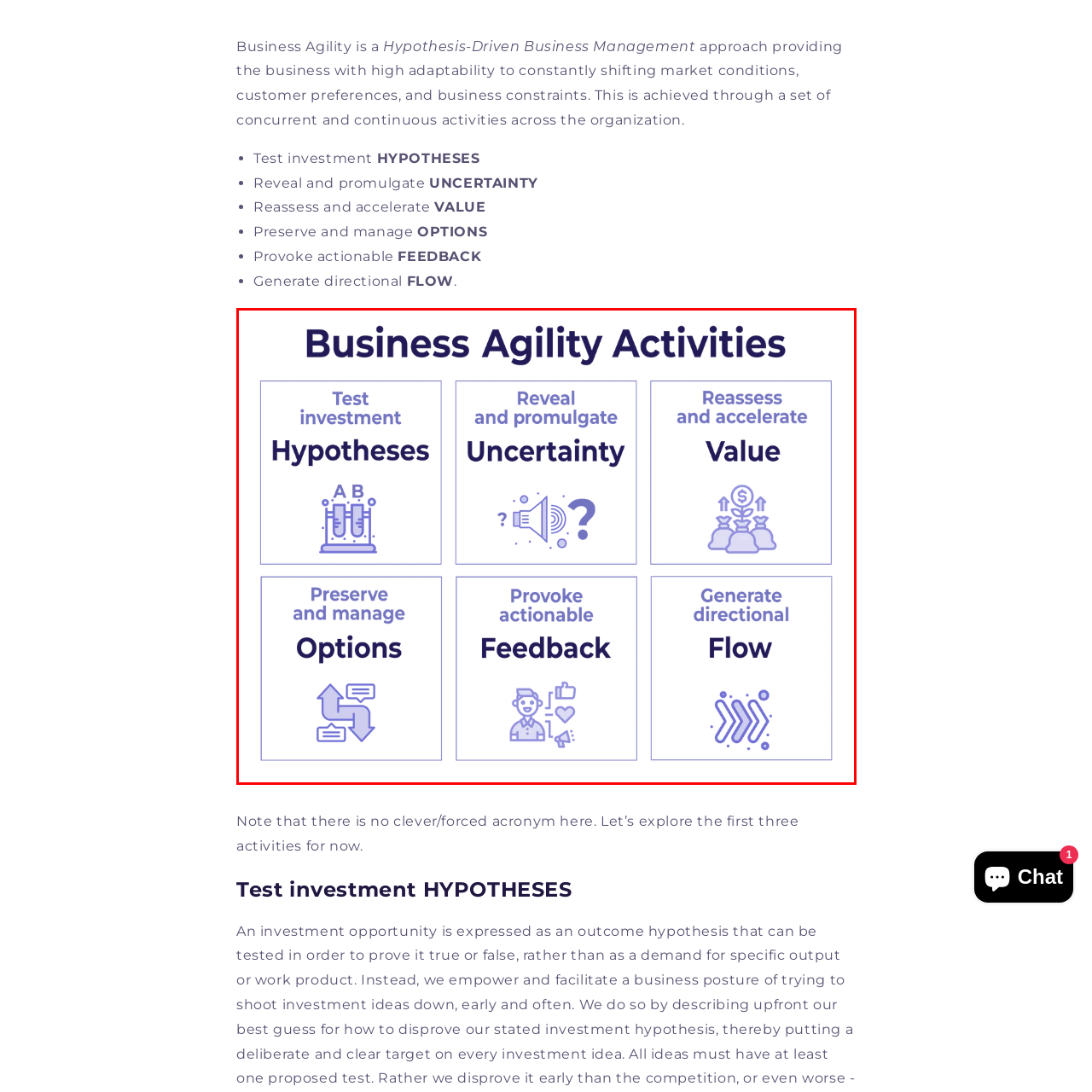Give an in-depth description of the image highlighted with the red boundary.

The image titled "Business Agility Activities" visually represents six key activities that enhance business adaptability in dynamic environments. At the top, the title emphasizes the overarching theme of business agility. 

The six activities are arranged in a grid format:

1. **Test investment Hypotheses** - This box suggests the importance of experimenting with different investment strategies to validate assumptions, symbolized by a graphic of test tubes.
   
2. **Reveal and promulgate Uncertainty** - Positioned next to the first activity, this section highlights the necessity of identifying uncertainties within business processes, illustrated with a question mark and sound wave icon, indicating communication.

3. **Reassess and accelerate Value** - This activity underscores the reassessment of value delivery, featuring an icon representing financial growth and success.

4. **Preserve and manage Options** - Highlighting the need for strategic flexibility, this section is depicted with a flowchart symbol, signifying the management of alternatives.

5. **Provoke actionable Feedback** - Focused on the importance of feedback loops in decision-making, represented by a user and thumbs-up icon, this activity encourages responsiveness.

6. **Generate directional Flow** - Finally, this box emphasizes fostering a clear and effective workflow, showcased with arrows indicating movement and direction.

Together, these activities provide a framework for businesses to navigate changing market conditions effectively, fostering resilience and responsiveness.